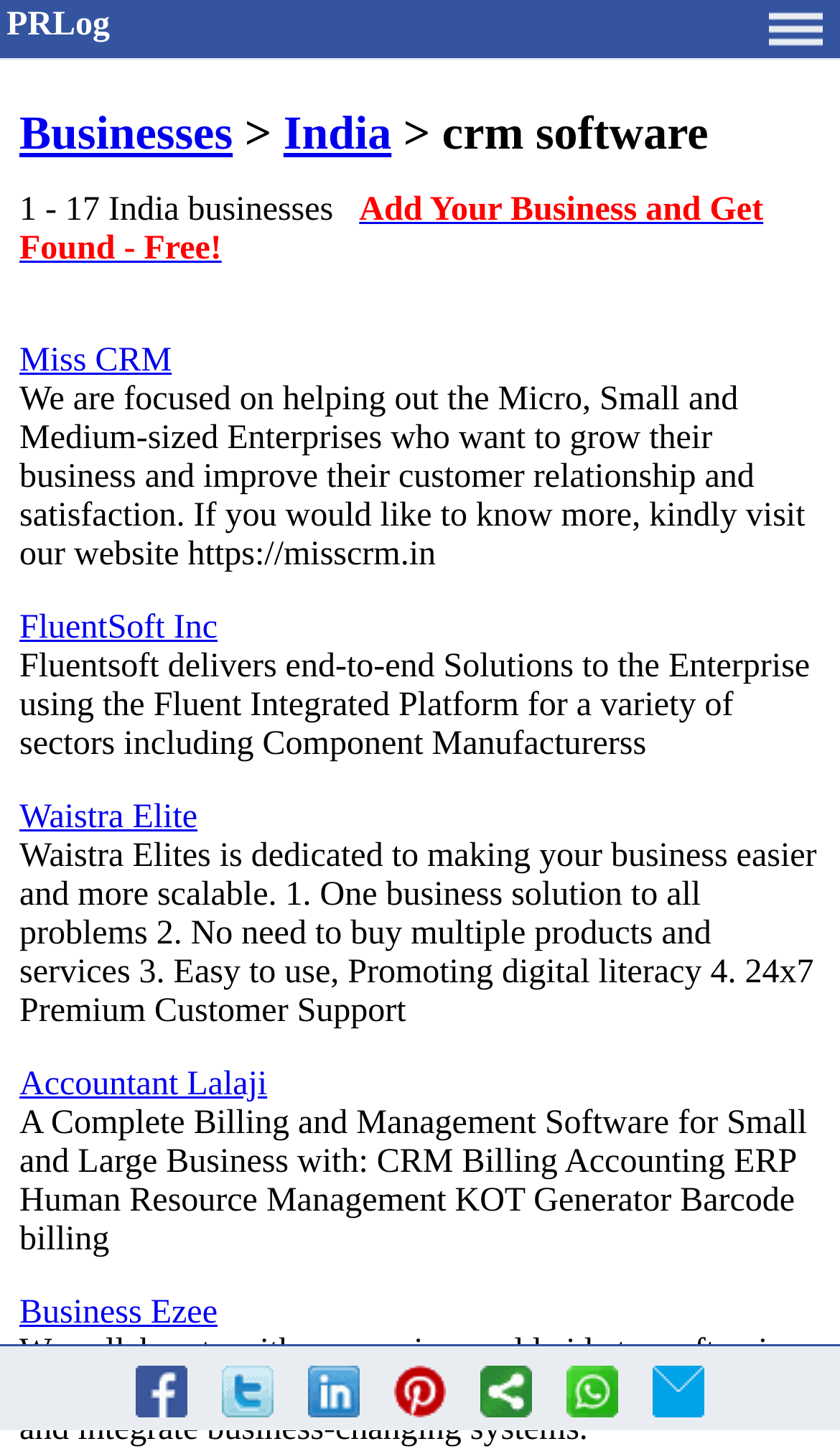Please identify the bounding box coordinates of the element's region that should be clicked to execute the following instruction: "Browse businesses in India". The bounding box coordinates must be four float numbers between 0 and 1, i.e., [left, top, right, bottom].

[0.023, 0.072, 0.277, 0.109]